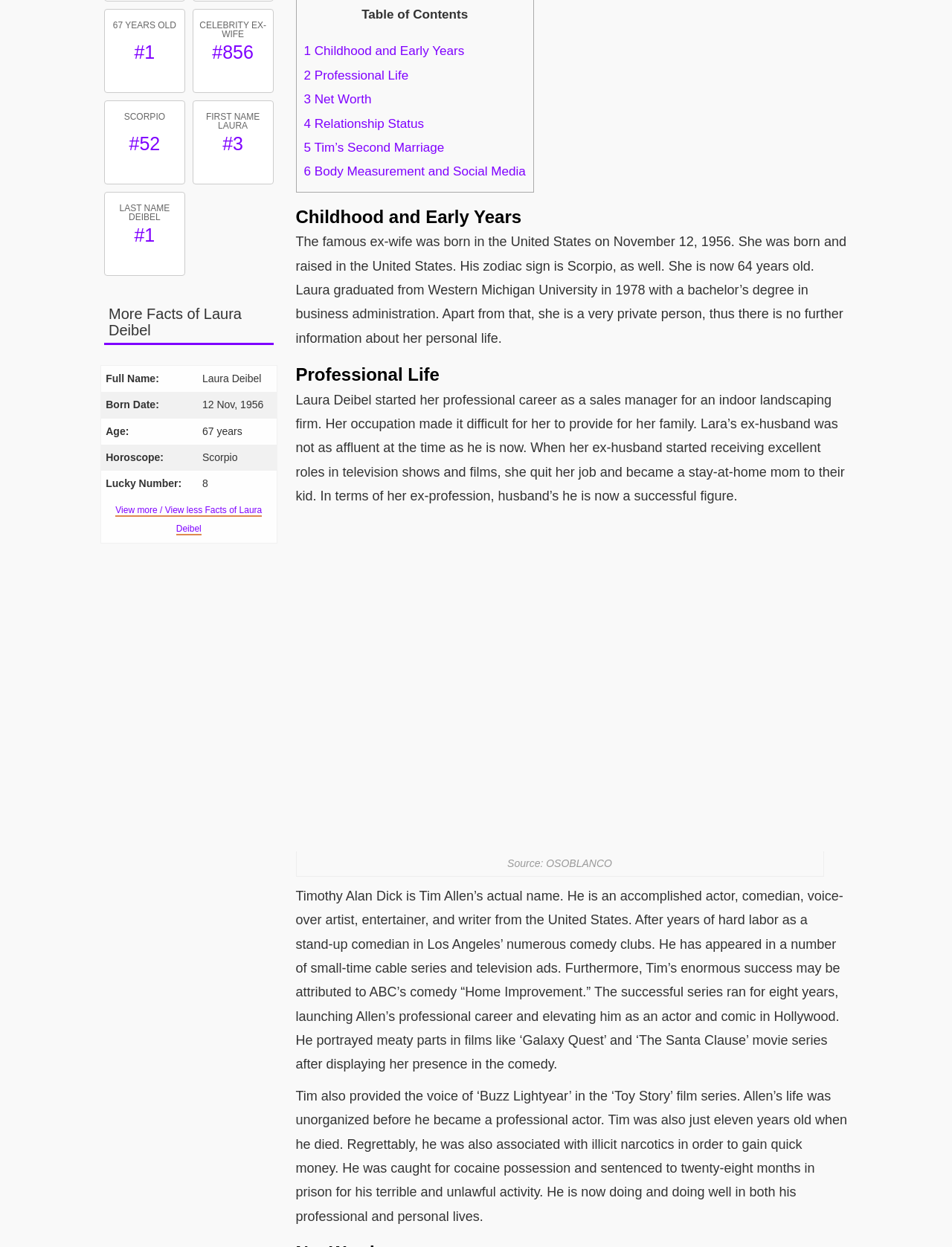Given the element description: "3 Net Worth", predict the bounding box coordinates of the UI element it refers to, using four float numbers between 0 and 1, i.e., [left, top, right, bottom].

[0.319, 0.074, 0.39, 0.085]